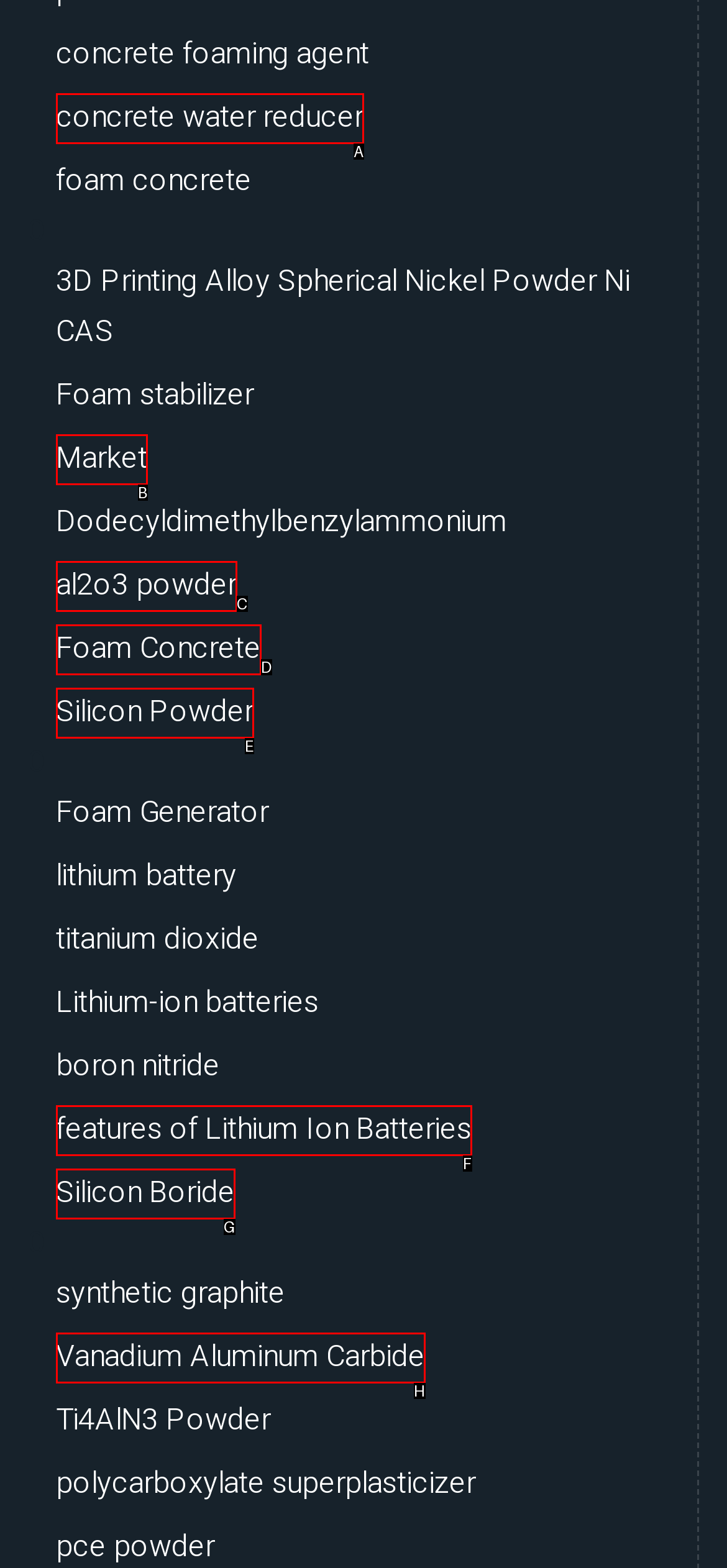From the given choices, determine which HTML element aligns with the description: features of Lithium Ion Batteries Respond with the letter of the appropriate option.

F